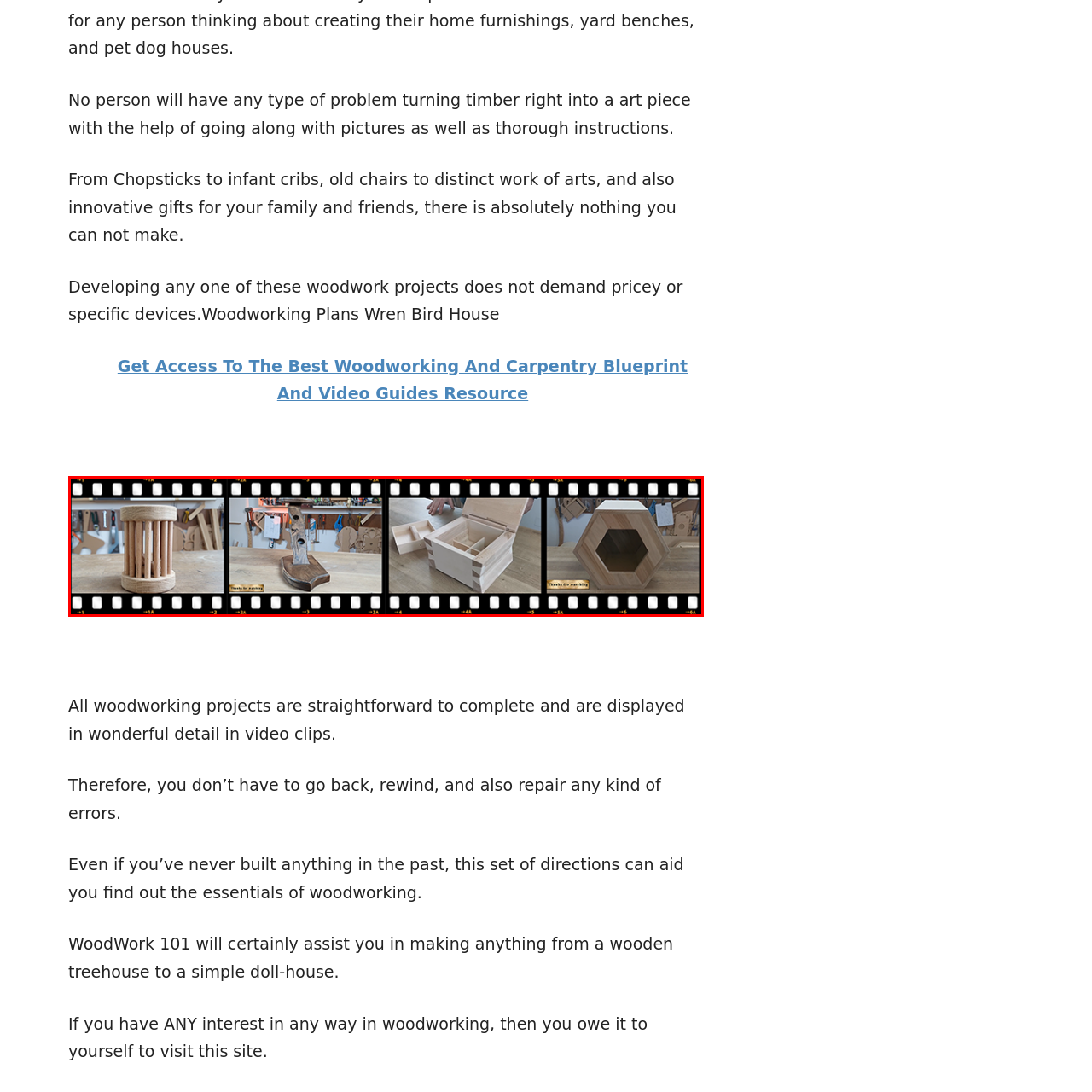What is the purpose of the central piece?
Focus on the image section enclosed by the red bounding box and answer the question thoroughly.

The caption states that the central piece is a 'unique wooden stand, possibly designed for displaying items', implying that its purpose is to display or showcase certain objects.